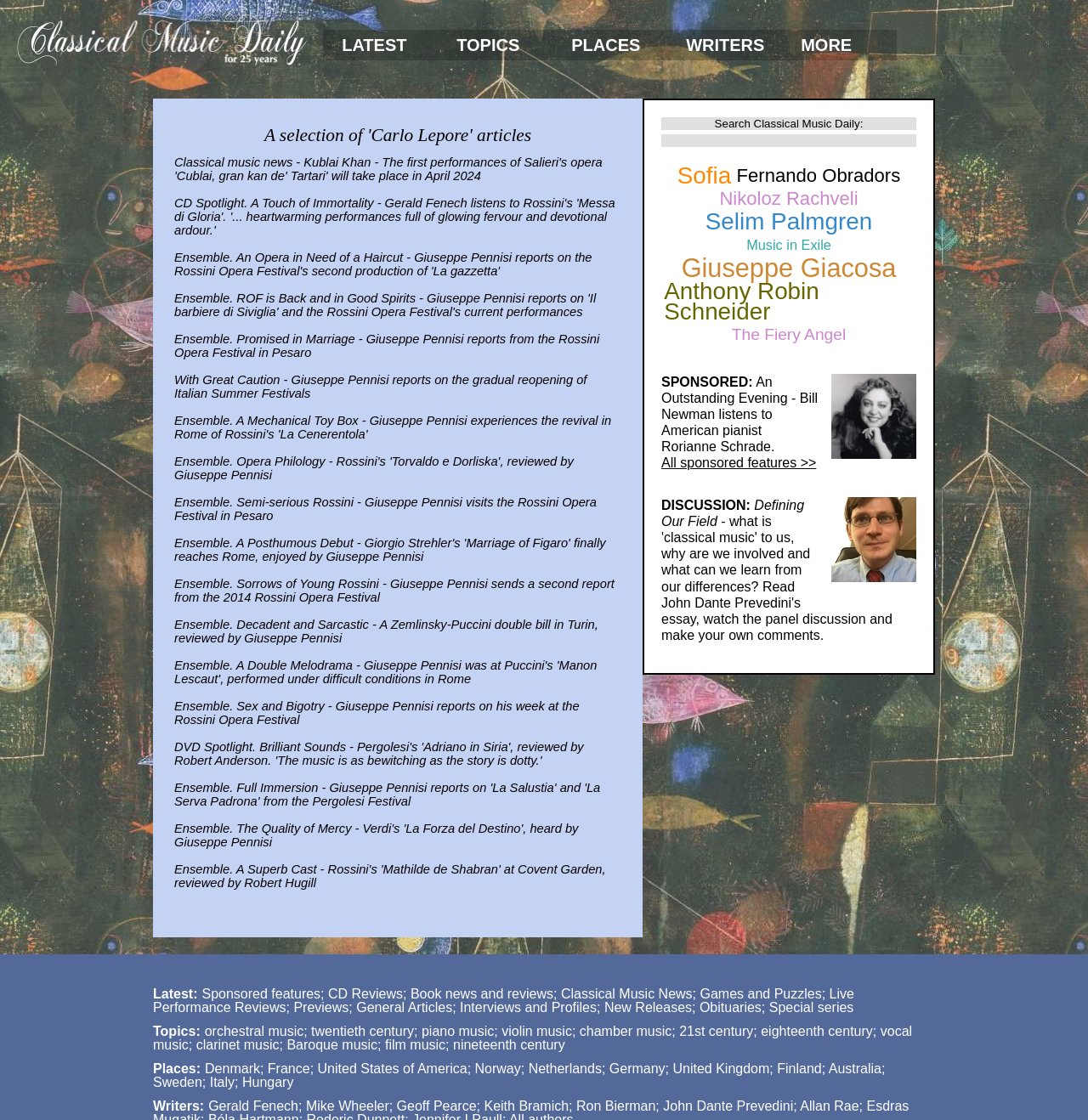From the webpage screenshot, identify the region described by Giuseppe Giacosa. Provide the bounding box coordinates as (top-left x, top-left y, bottom-right x, bottom-right y), with each value being a floating point number between 0 and 1.

[0.624, 0.229, 0.826, 0.25]